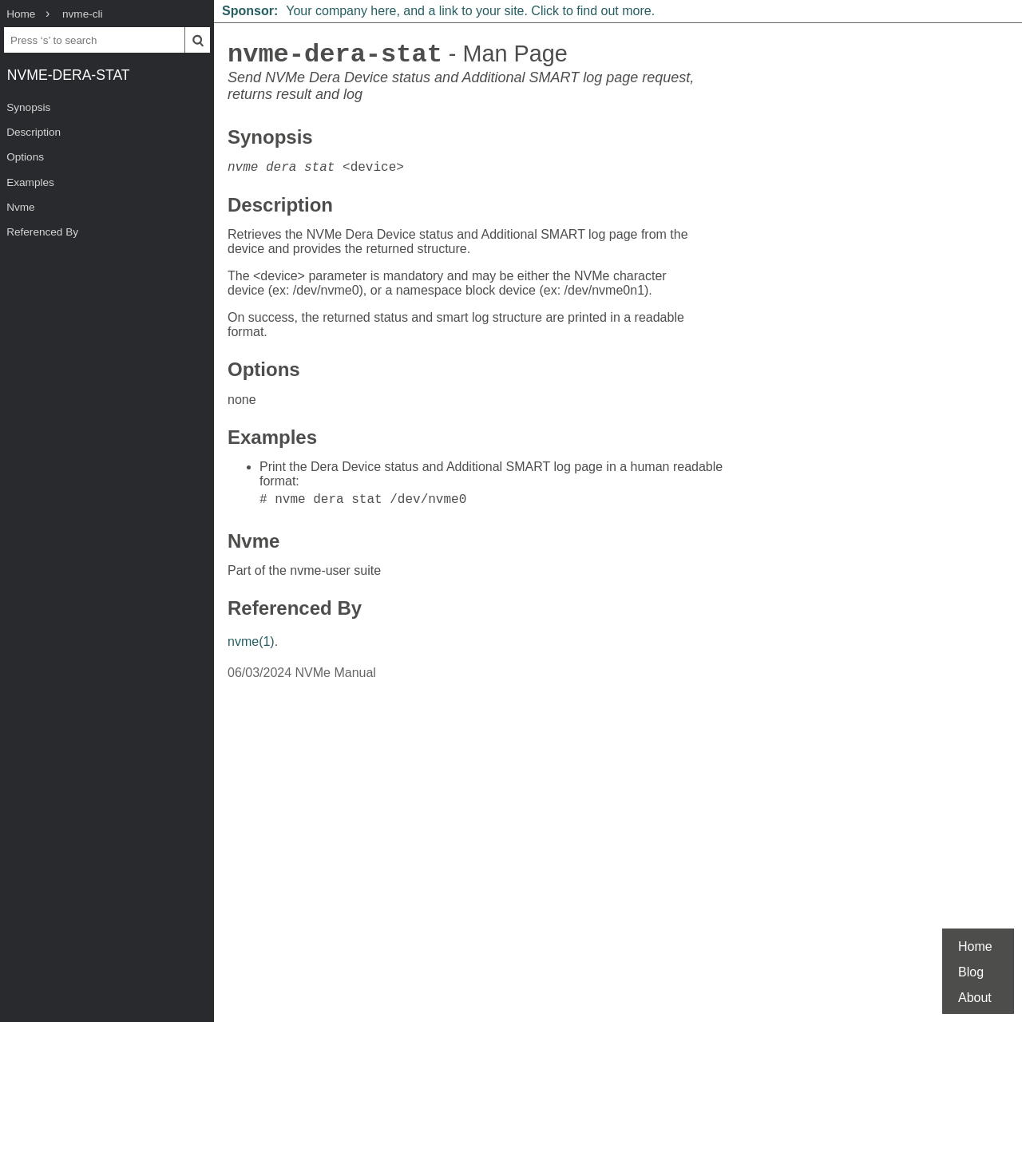Given the content of the image, can you provide a detailed answer to the question?
What is the purpose of the nvme-dera-stat command?

Based on the webpage, the nvme-dera-stat command is used to retrieve the NVMe Dera Device status and Additional SMART log page from the device and provides the returned structure. This is evident from the description of the command on the webpage.